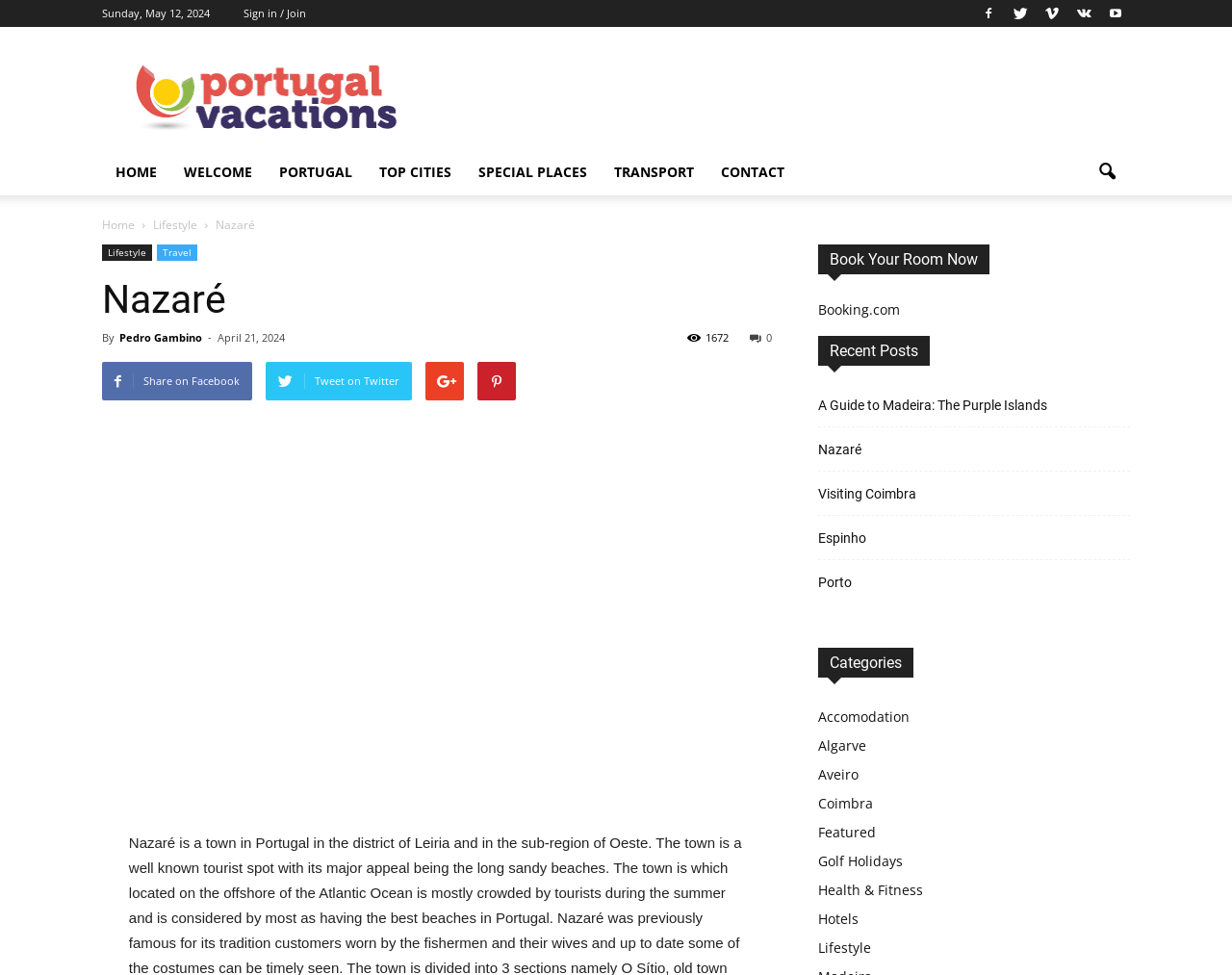Can you identify the bounding box coordinates of the clickable region needed to carry out this instruction: 'Book a room now'? The coordinates should be four float numbers within the range of 0 to 1, stated as [left, top, right, bottom].

[0.664, 0.251, 0.917, 0.281]